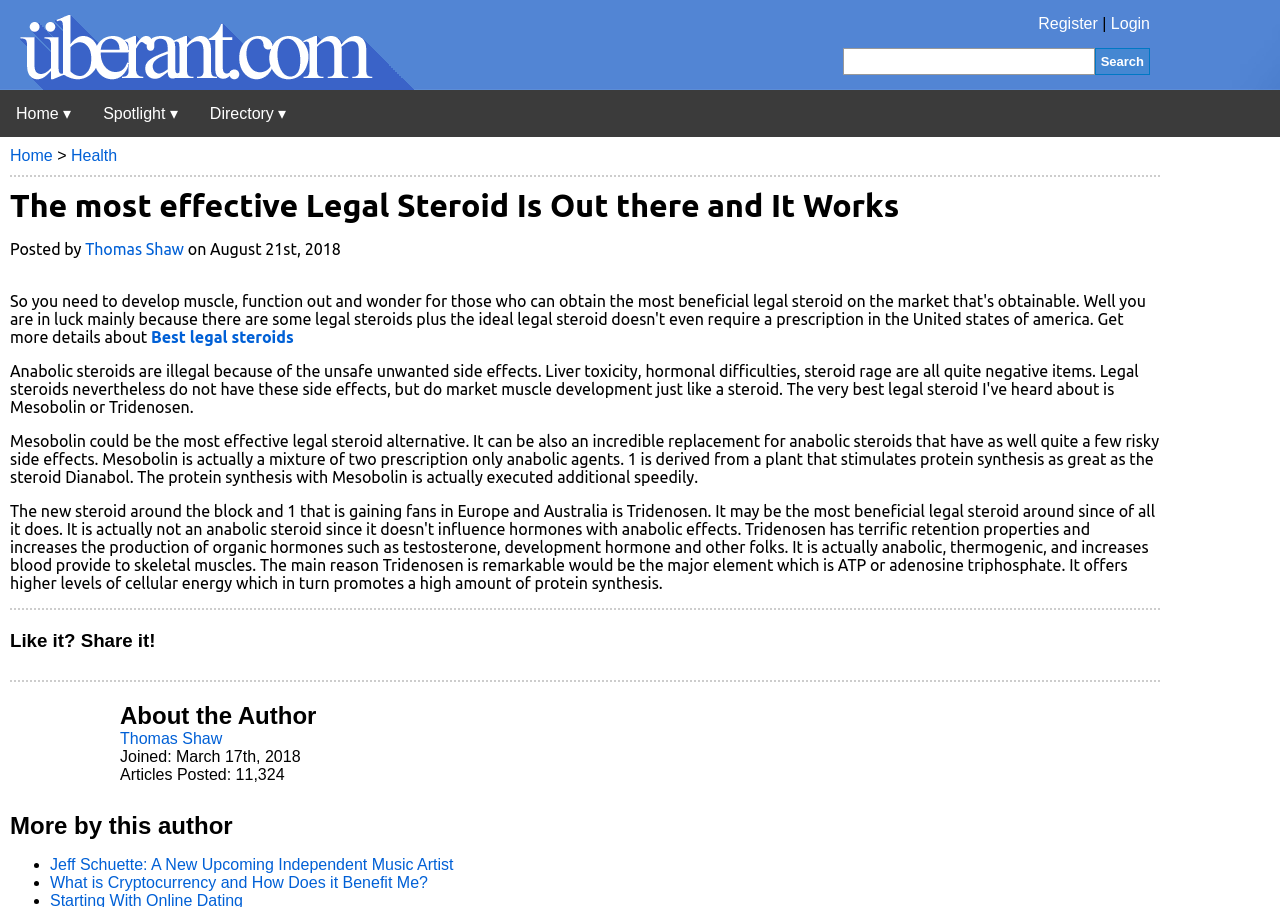Please find the bounding box coordinates of the section that needs to be clicked to achieve this instruction: "Go to the home page".

[0.0, 0.099, 0.068, 0.151]